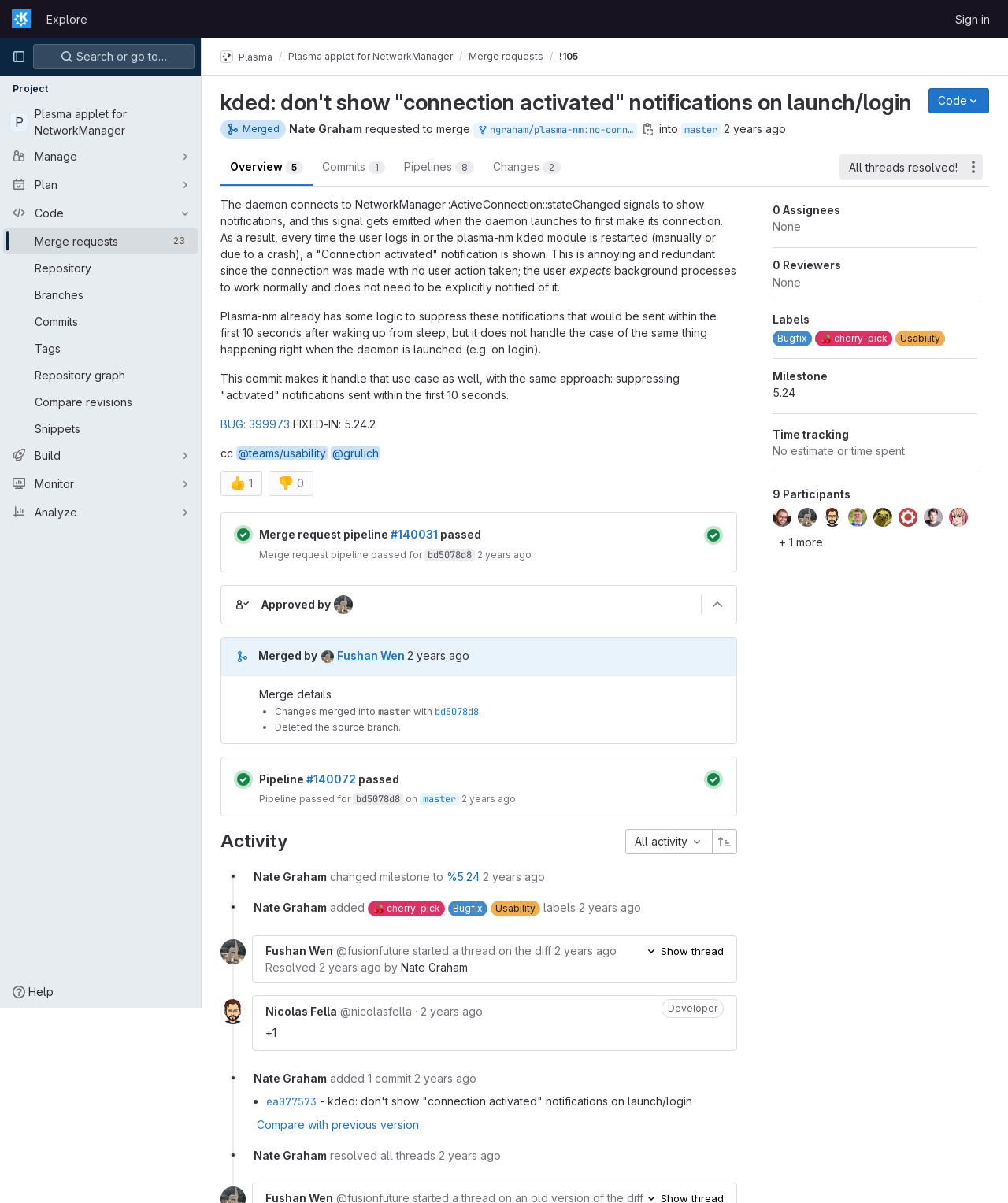Please identify the coordinates of the bounding box that should be clicked to fulfill this instruction: "Click the 'here' link to learn how to remove wasp and hornet nests safely".

None